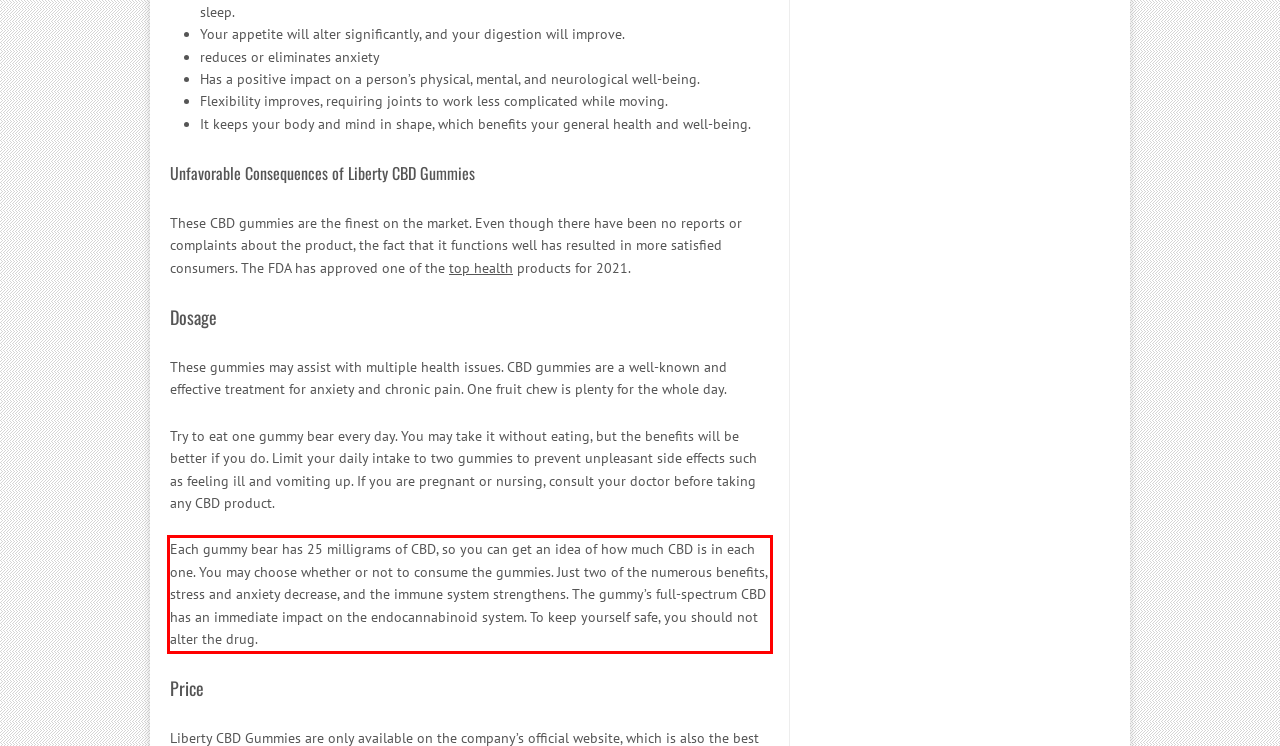In the screenshot of the webpage, find the red bounding box and perform OCR to obtain the text content restricted within this red bounding box.

Each gummy bear has 25 milligrams of CBD, so you can get an idea of how much CBD is in each one. You may choose whether or not to consume the gummies. Just two of the numerous benefits, stress and anxiety decrease, and the immune system strengthens. The gummy’s full-spectrum CBD has an immediate impact on the endocannabinoid system. To keep yourself safe, you should not alter the drug.